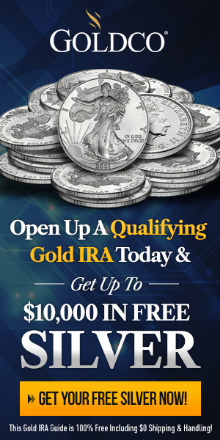Offer a detailed narrative of what is shown in the image.

The image features a promotional banner from Goldco, highlighting an enticing offer for potential customers interested in gold investments. The banner prominently displays the message, "Open Up A Qualifying Gold IRA Today & Get Up To $10,000 In FREE SILVER." Accompanying this text are images of silver coins, illustrating the type of precious metal being offered. The design emphasizes urgency and appeal, urging viewers to "GET YOUR FREE SILVER NOW!" The background carries a deep blue gradient, enhancing the visual impact of the text and imagery, while the overall layout is both professional and inviting, aimed at attracting individuals interested in expanding their investment portfolios with precious metals.